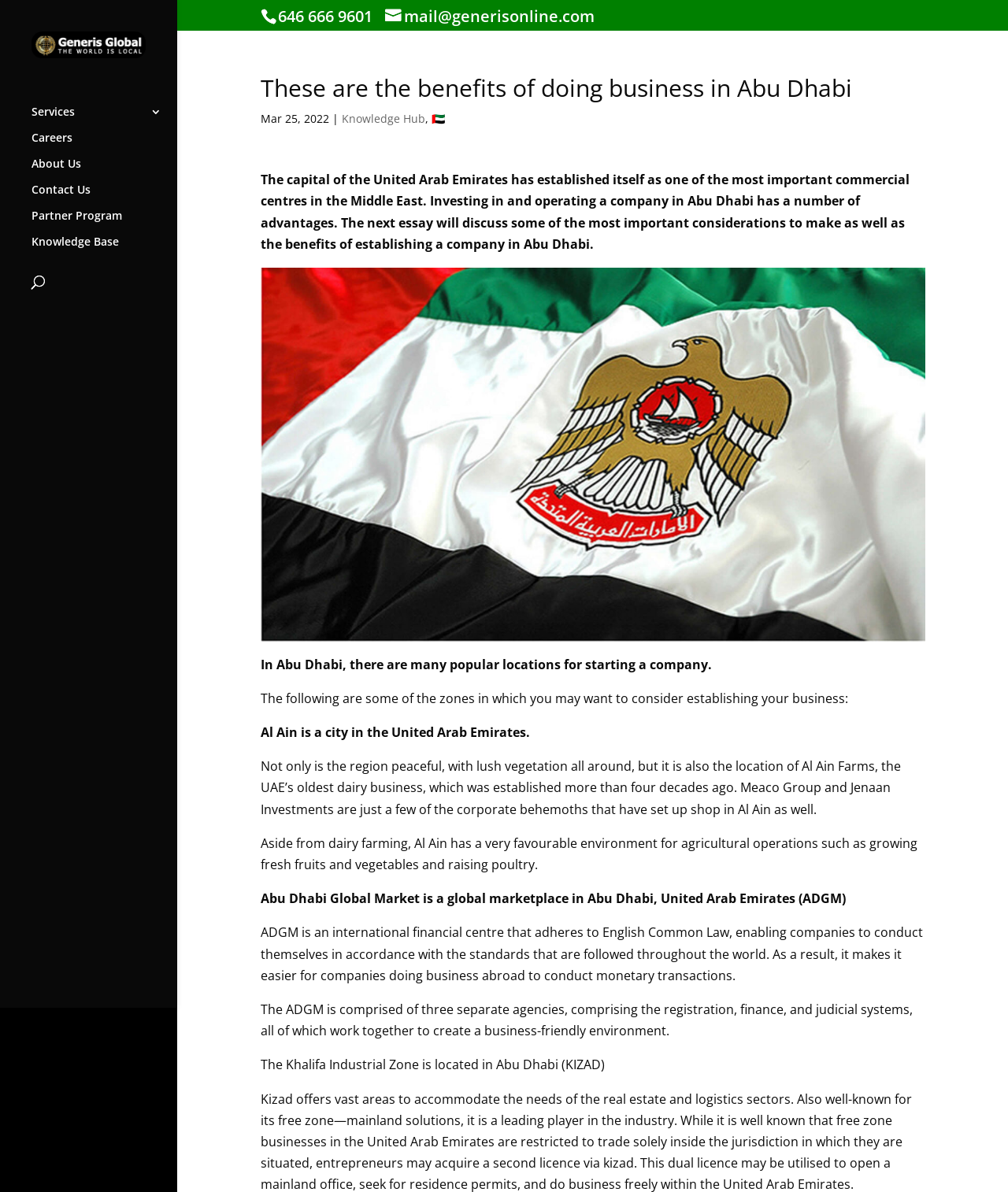Respond to the question below with a single word or phrase: What is the date mentioned on the webpage?

Mar 25, 2022